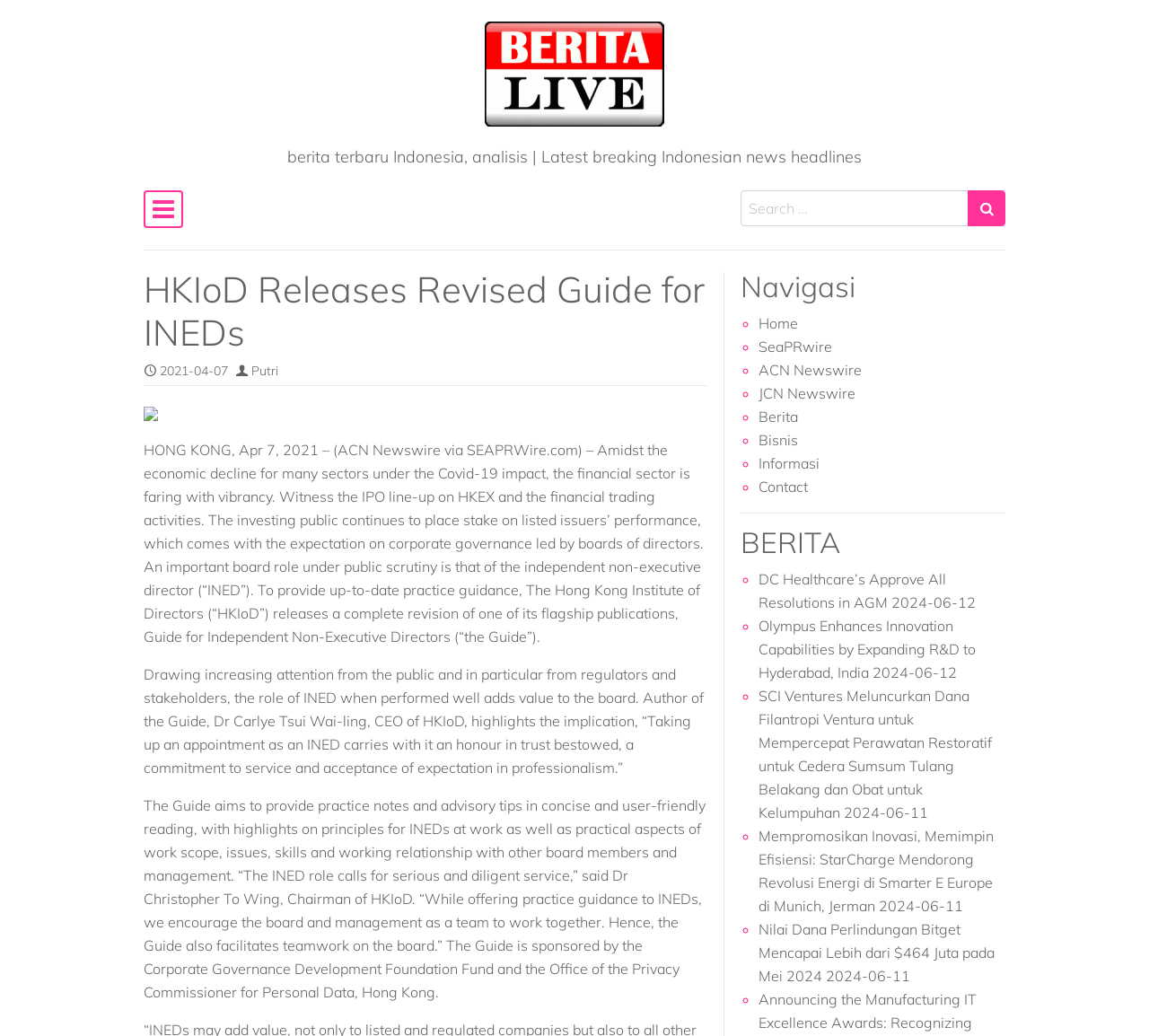Determine the bounding box coordinates of the clickable region to follow the instruction: "Search for something".

[0.645, 0.184, 0.843, 0.218]